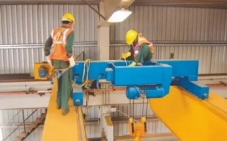Using the details from the image, please elaborate on the following question: What is the purpose of the high-visibility vests?

The workers are wearing high-visibility vests, which are essential for ensuring their safety in industrial environments. The vests make them more visible, reducing the risk of accidents and injuries.